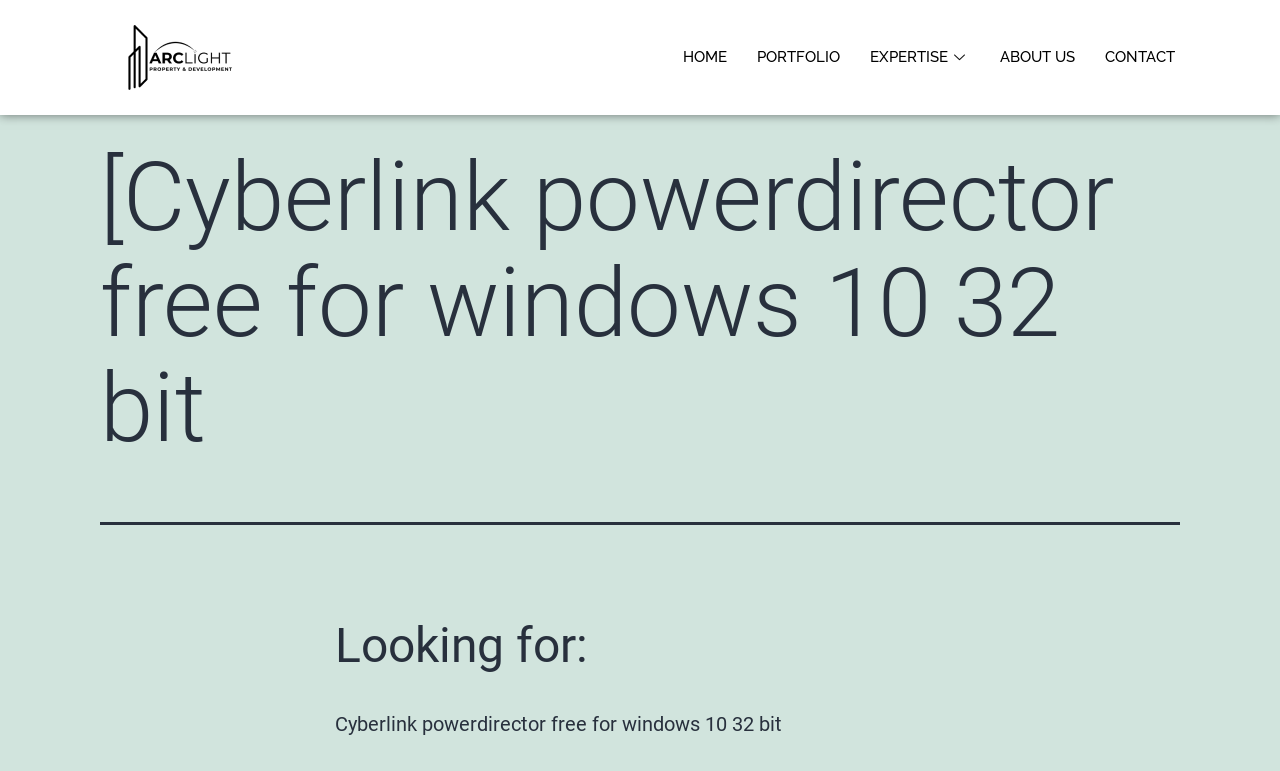Respond to the following question using a concise word or phrase: 
What is the website looking for?

Cyberlink powerdirector free for windows 10 32 bit